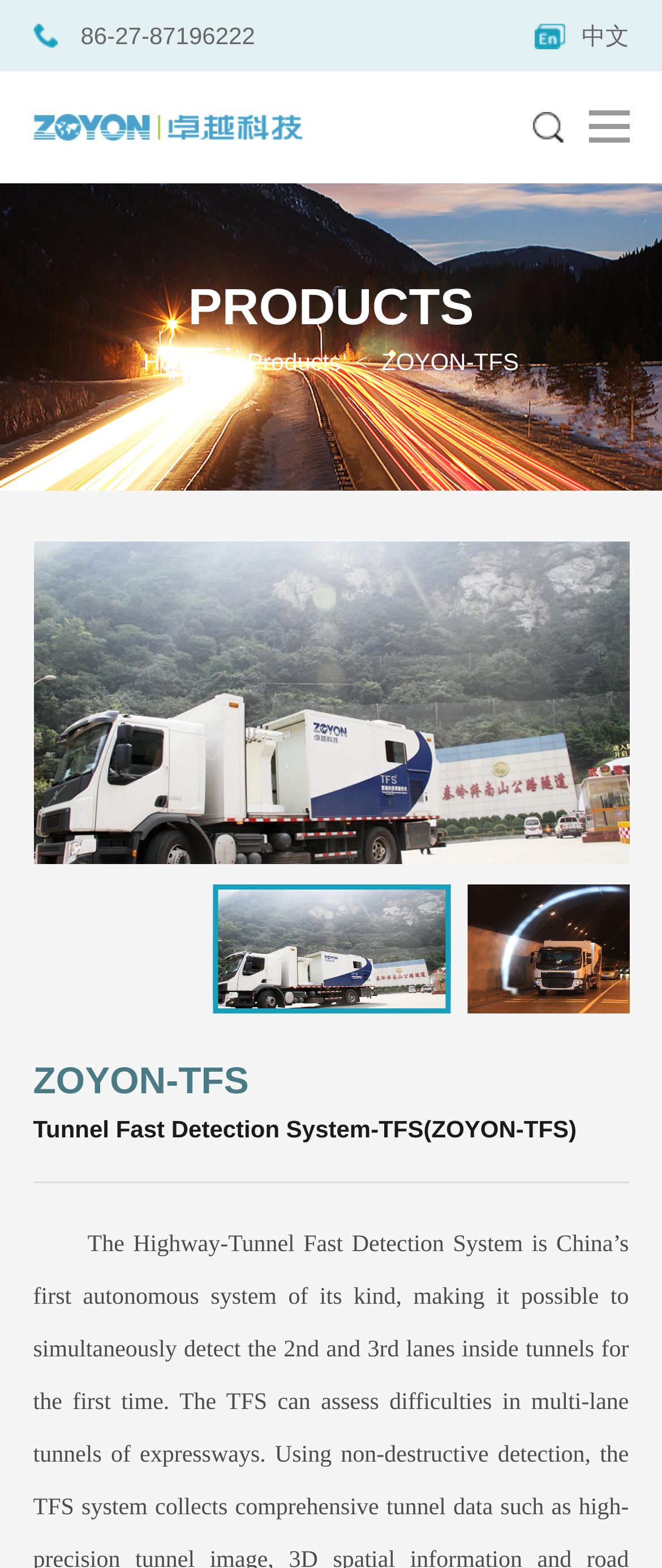Provide your answer in a single word or phrase: 
How many navigation links are there on the top of the webpage?

4